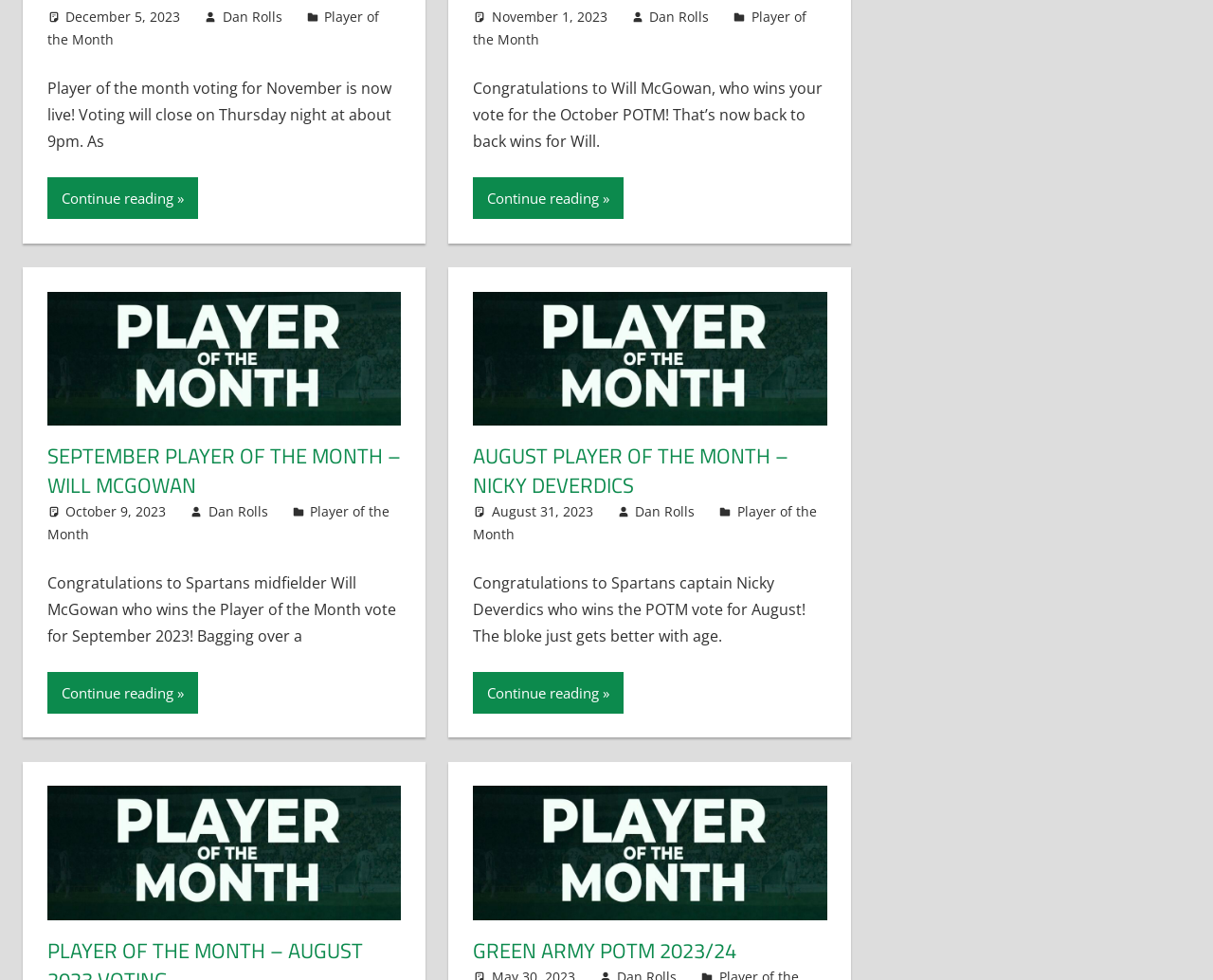Give a concise answer using one word or a phrase to the following question:
How many times does Dan Rolls appear on this webpage?

3